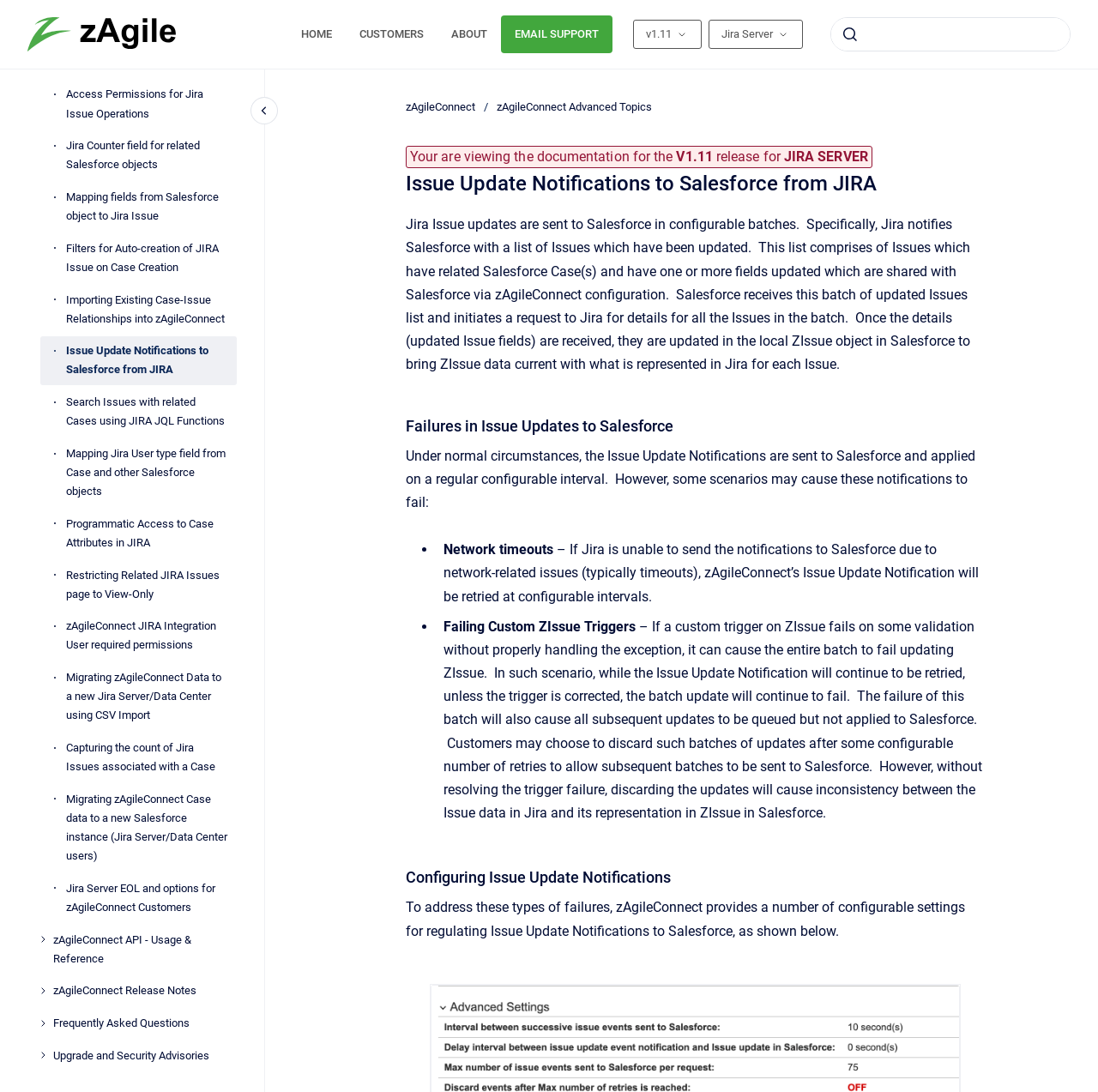Locate the bounding box of the UI element described by: "Upgrade and Security Advisories" in the given webpage screenshot.

[0.048, 0.953, 0.216, 0.981]